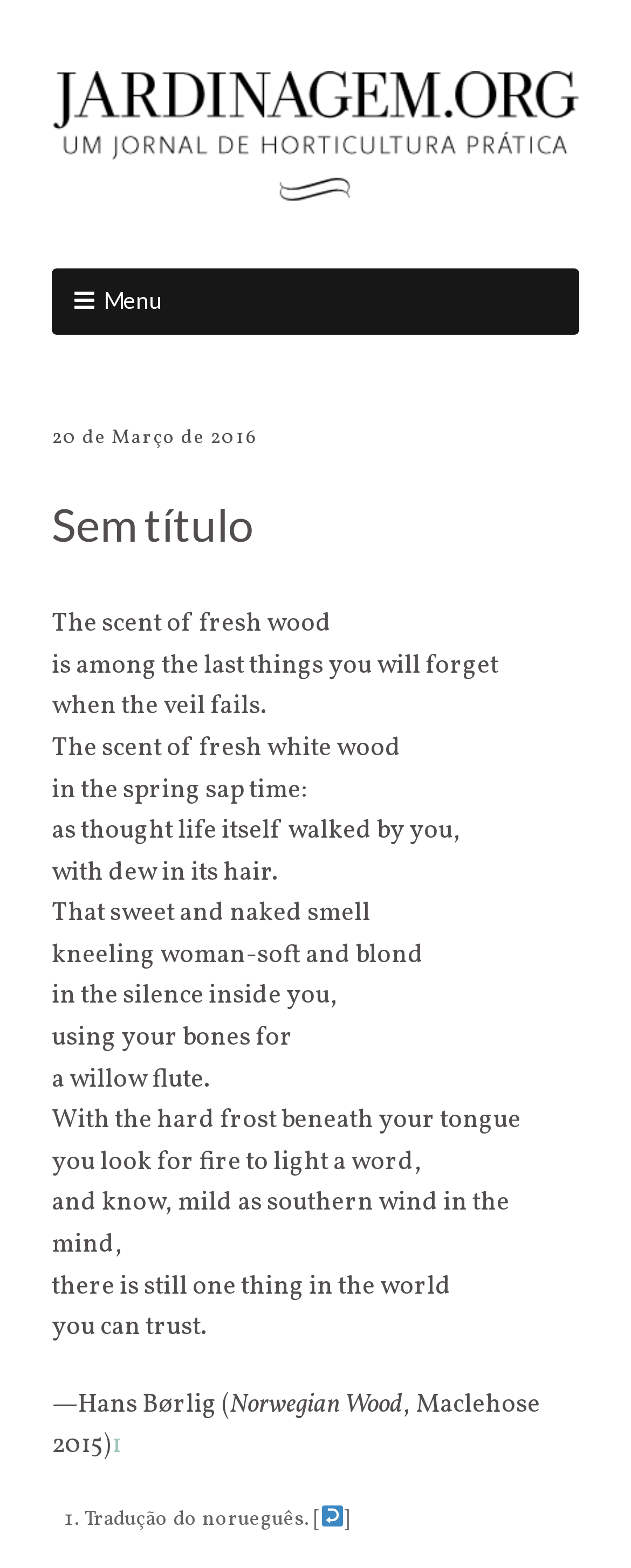Locate the bounding box coordinates of the UI element described by: "1". The bounding box coordinates should consist of four float numbers between 0 and 1, i.e., [left, top, right, bottom].

[0.177, 0.911, 0.192, 0.934]